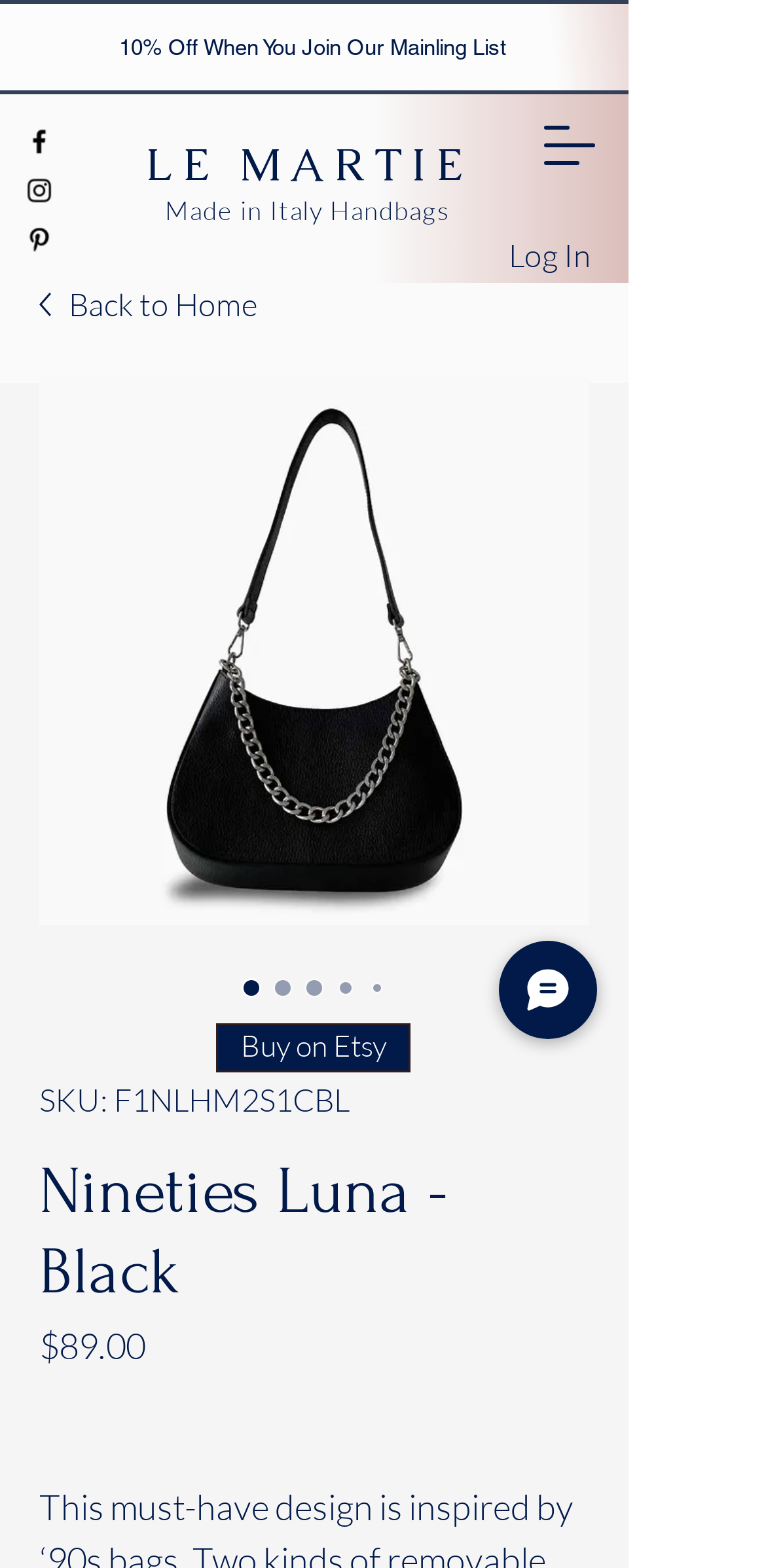From the webpage screenshot, predict the bounding box coordinates (top-left x, top-left y, bottom-right x, bottom-right y) for the UI element described here: Back to Home

[0.051, 0.179, 0.769, 0.209]